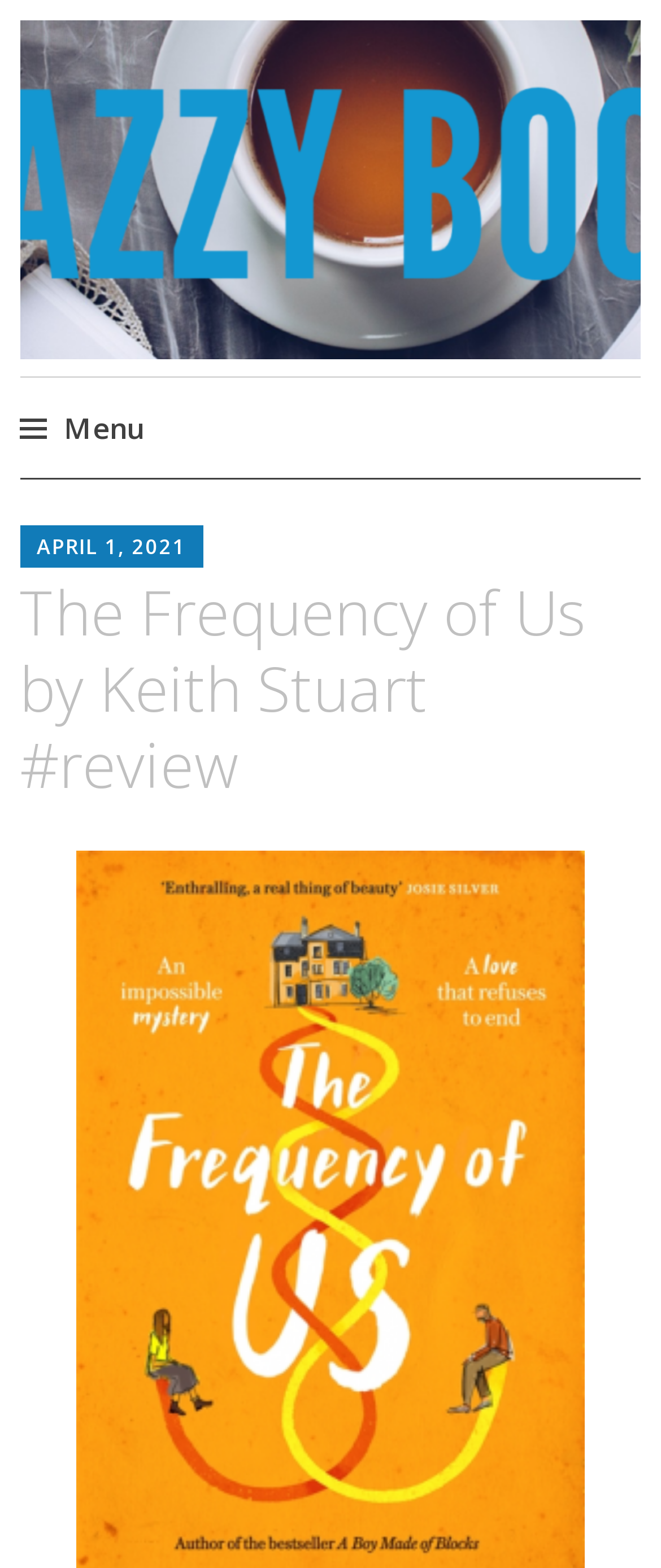Who is the reviewer?
Kindly answer the question with as much detail as you can.

I found the answer by analyzing the link element 'LAURA' which appears to be the name of the reviewer.